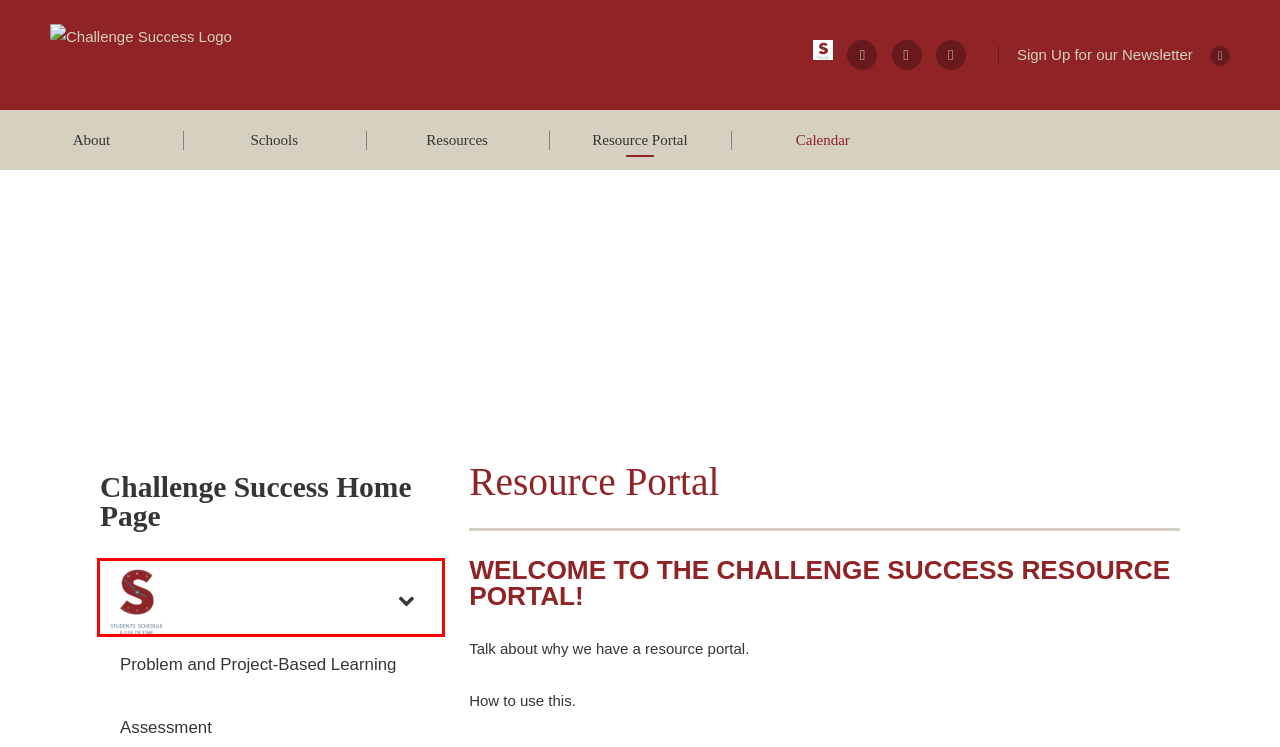A screenshot of a webpage is given, featuring a red bounding box around a UI element. Please choose the webpage description that best aligns with the new webpage after clicking the element in the bounding box. These are the descriptions:
A. Student Schedules | Challenge Success
B. Schools | Challenge Success
C. Problem and Project-Based Learning | Challenge Success
D. Calendar | Challenge Success
E. About | Challenge Success
F. Survey Assents – Thank you! | Challenge Success
G. Home | Challenge Success
H. Resources | Challenge Success

A